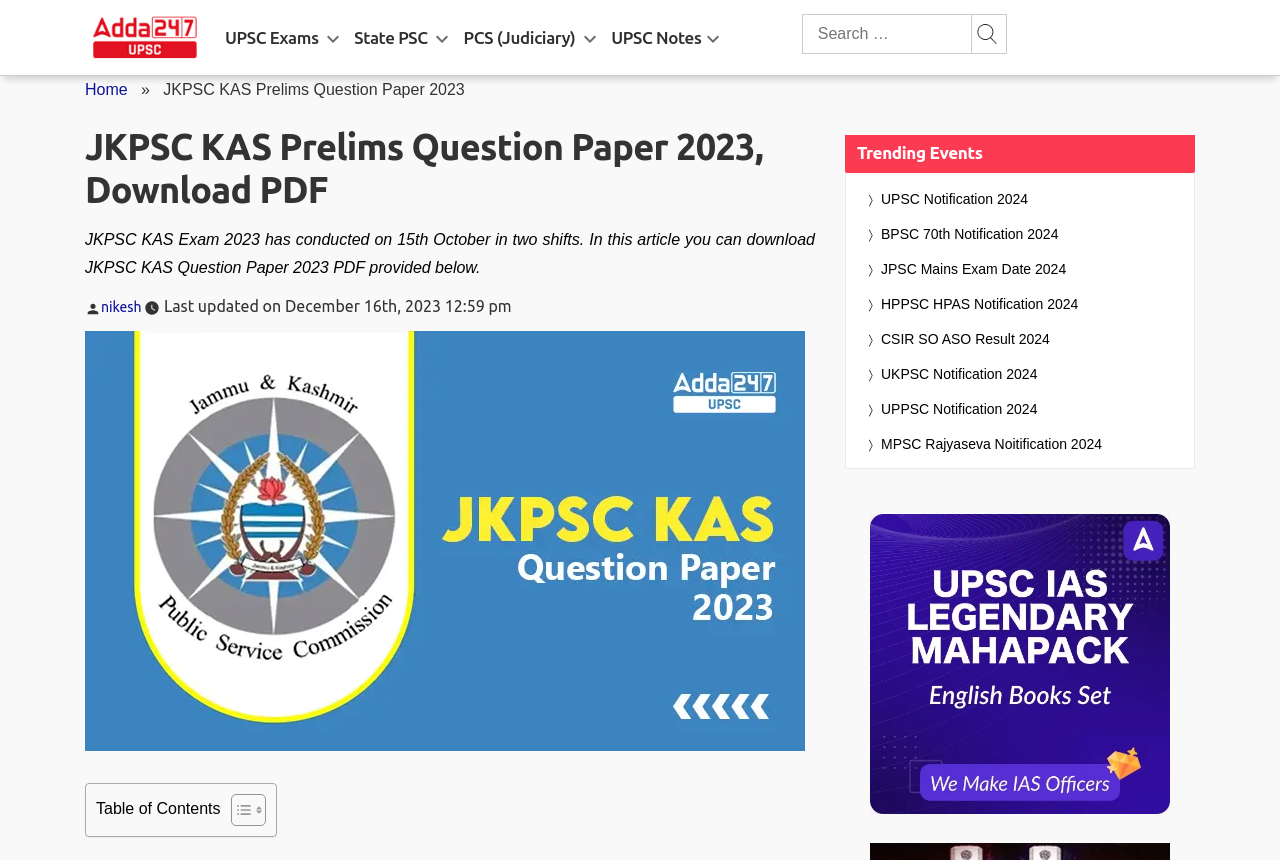Determine the bounding box coordinates for the HTML element described here: "State PSC".

[0.277, 0.0, 0.334, 0.088]